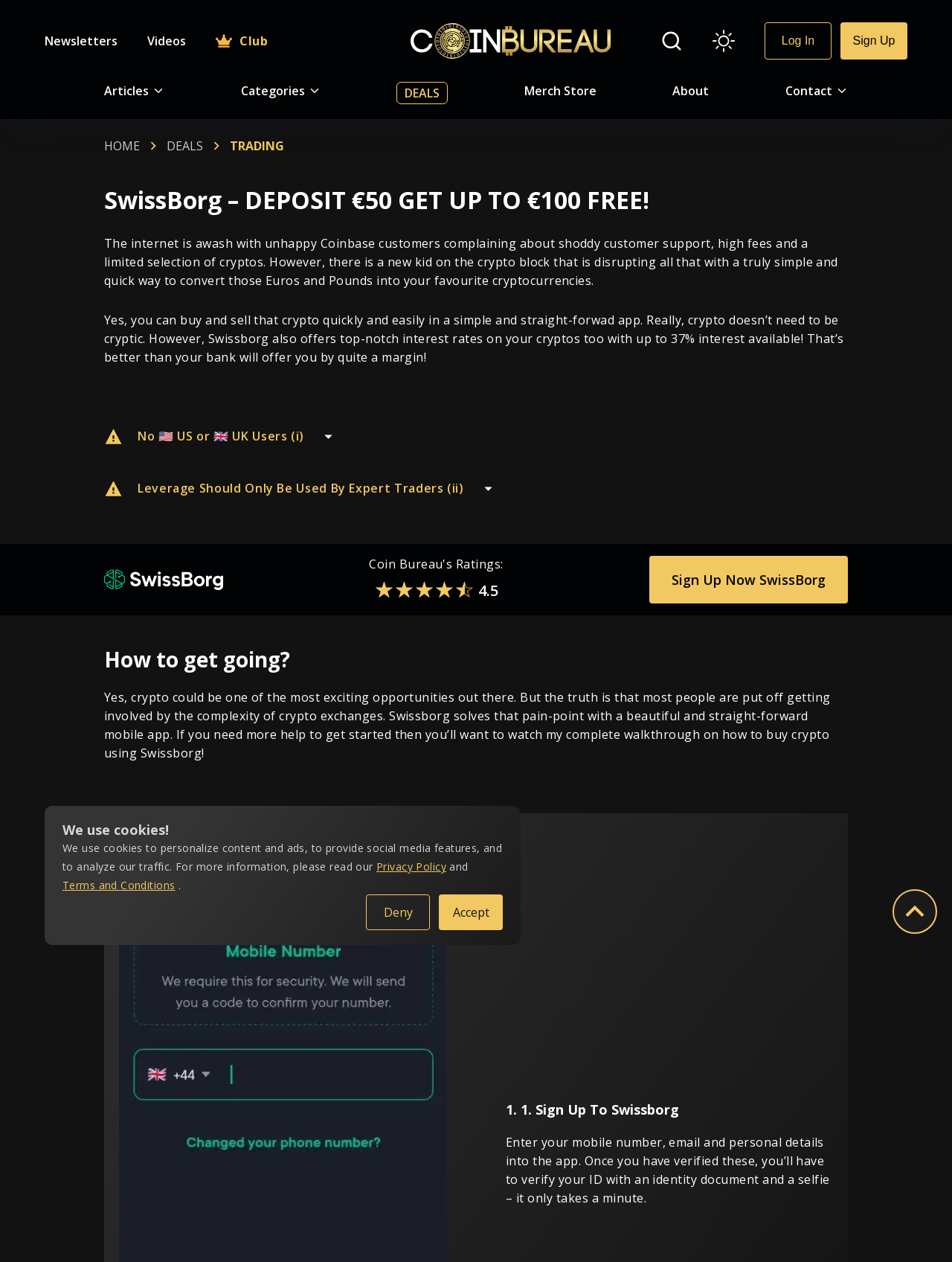Please examine the image and provide a detailed answer to the question: What is the interest rate available on cryptos?

The interest rate available on cryptos is up to 37%, which is mentioned in the static text 'Yes, you can buy and sell that crypto quickly and easily in a simple and straight-forwad app. Really, crypto doesn’t need to be cryptic. However, Swissborg also offers top-notch interest rates on your cryptos too with up to 37% interest available!'.